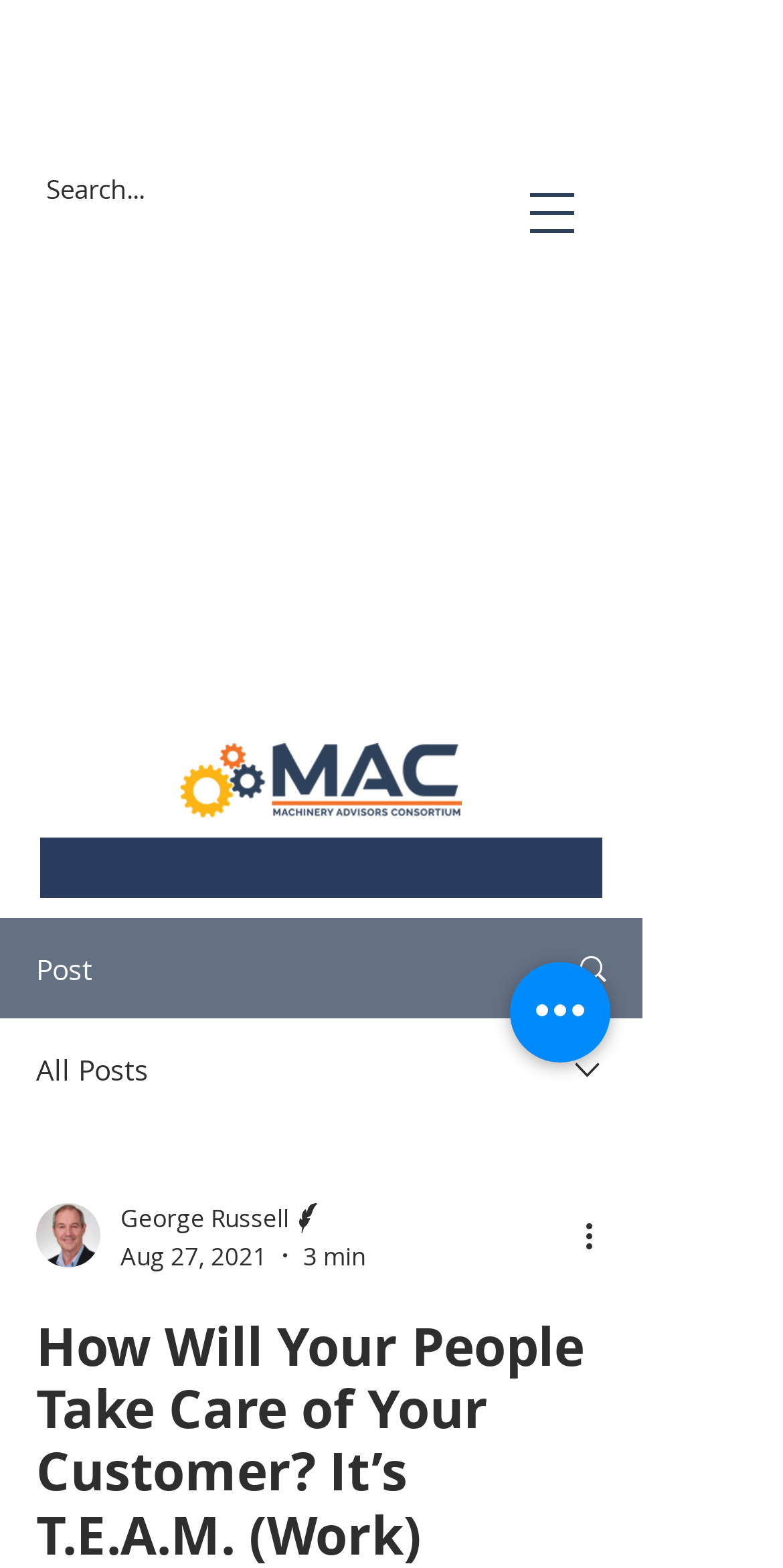What is the date of the latest article?
Please give a detailed and elaborate answer to the question based on the image.

I found a generic element with the text 'Aug 27, 2021' which is likely the date of the latest article. This element is located within a combobox element, suggesting it is related to the article's metadata.